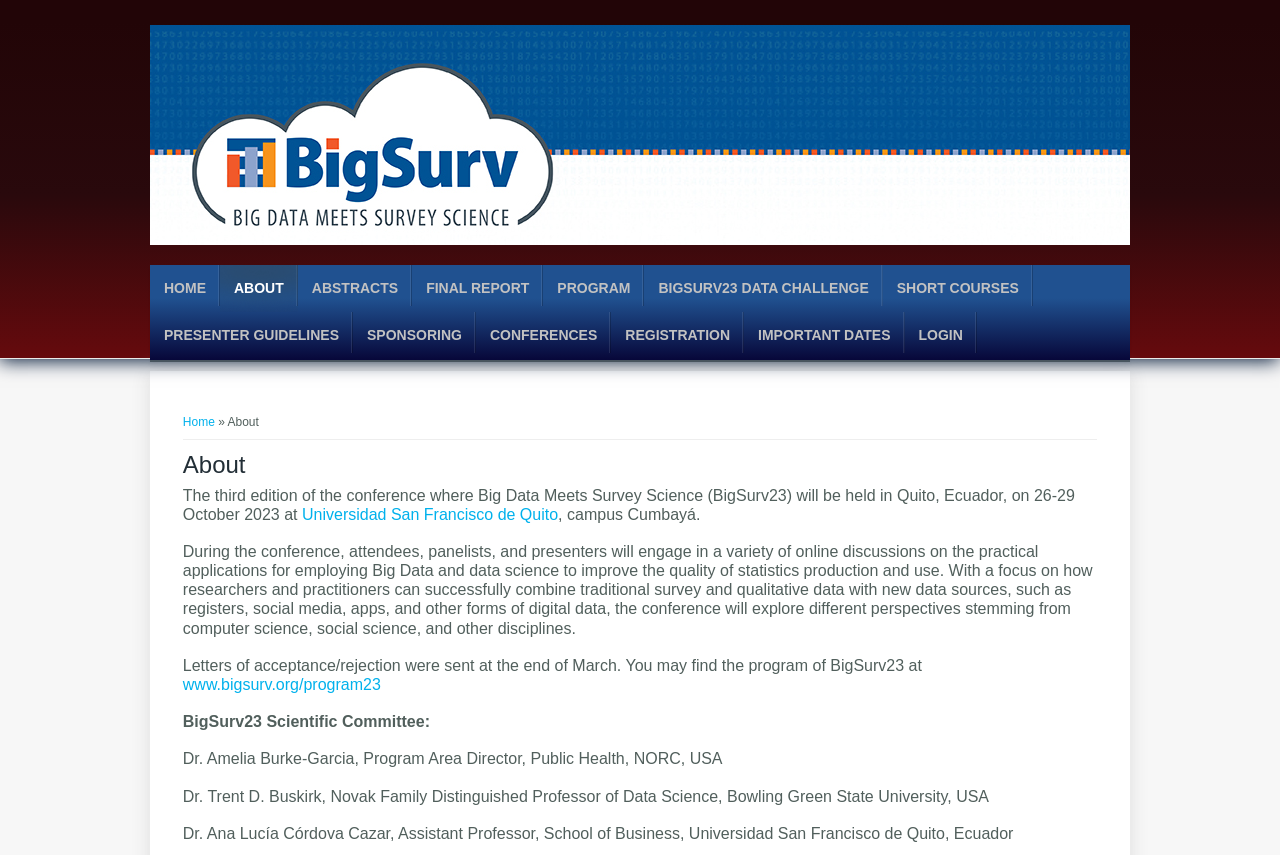Point out the bounding box coordinates of the section to click in order to follow this instruction: "go to home page".

[0.117, 0.274, 0.883, 0.29]